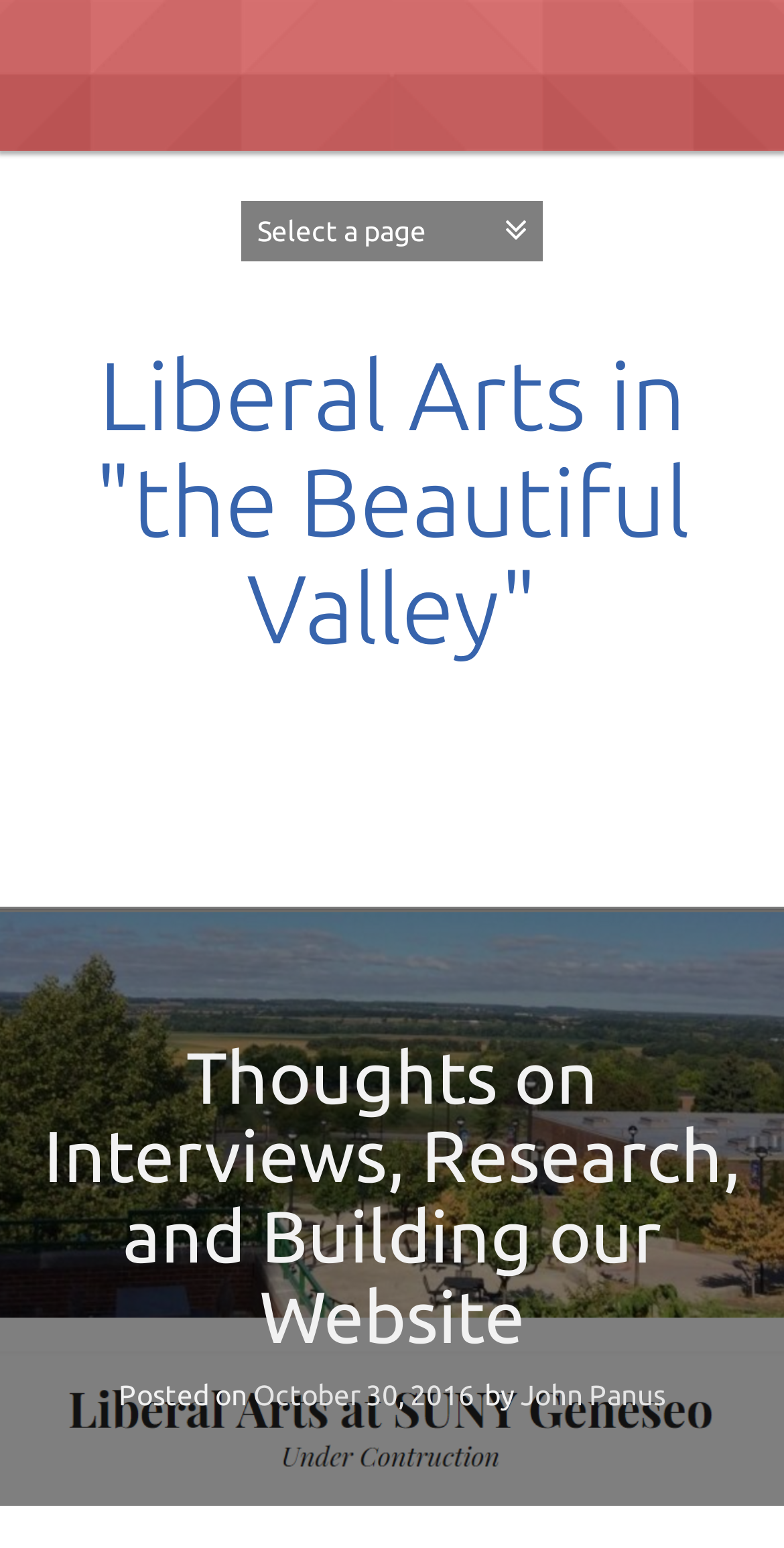What is the title of the second heading?
Carefully examine the image and provide a detailed answer to the question.

I found the title of the second heading by looking at the heading element with the text 'Identity, culture, and history in Geneseo, New York' which is located below the first heading.